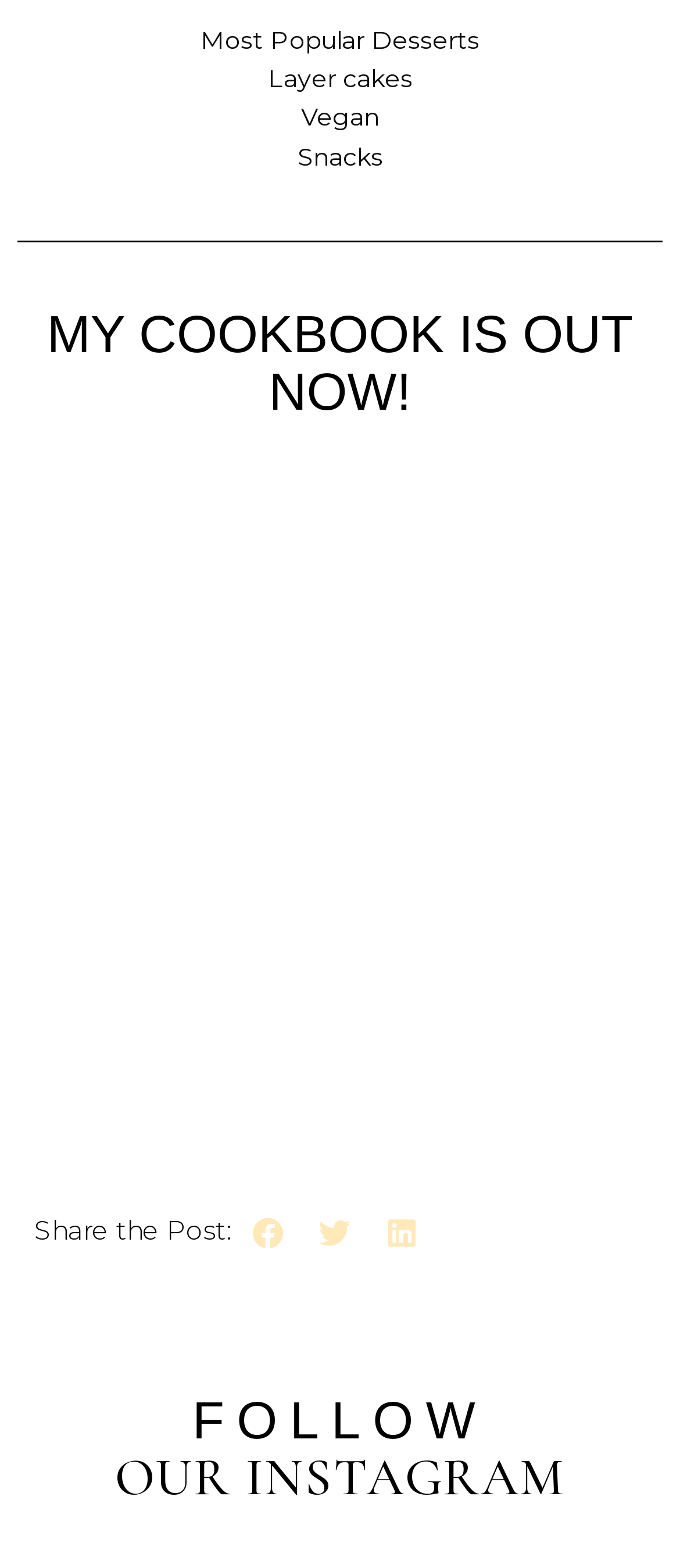Please give a short response to the question using one word or a phrase:
What social media platforms can users share the post on?

Facebook, Twitter, LinkedIn